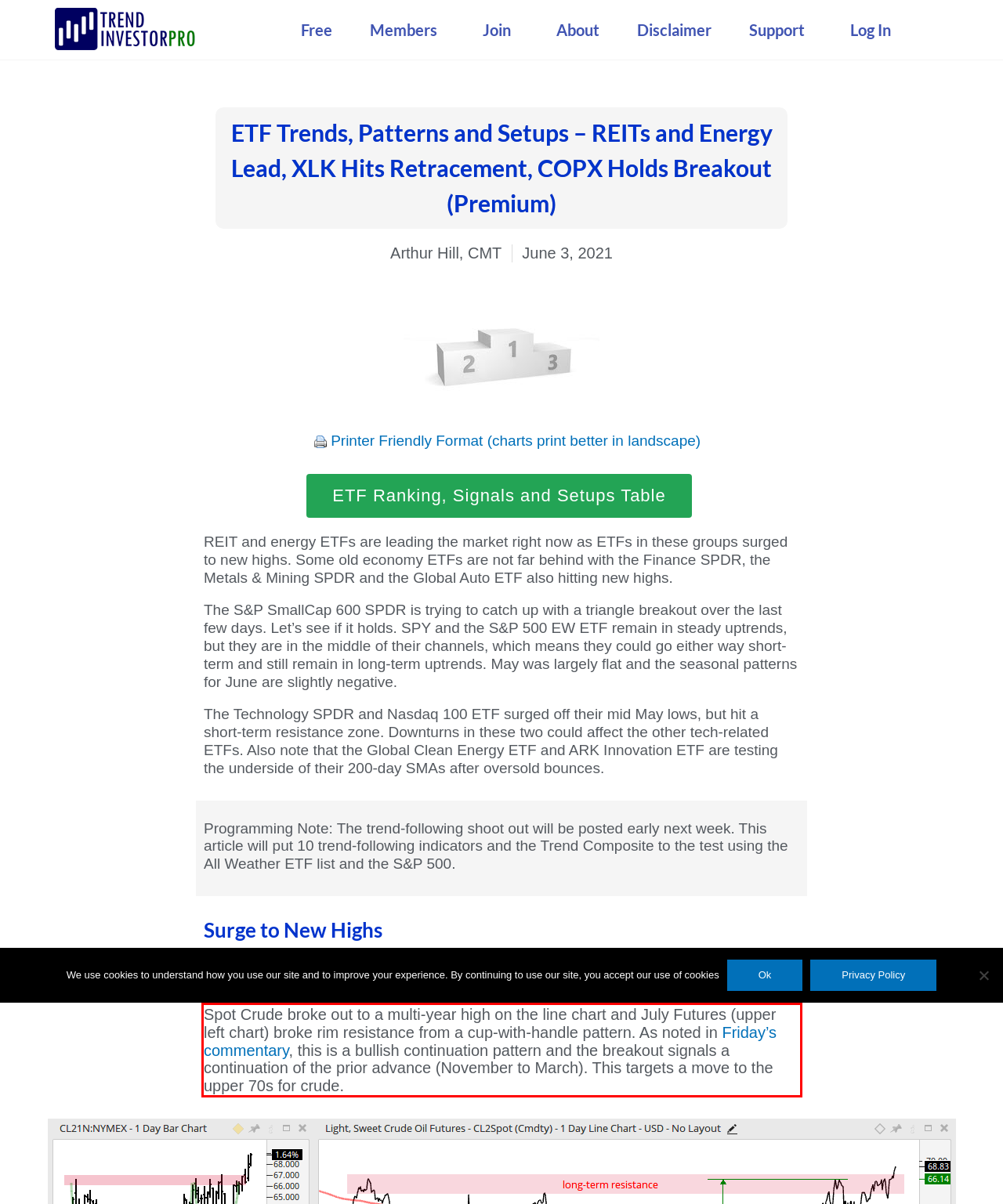With the given screenshot of a webpage, locate the red rectangle bounding box and extract the text content using OCR.

Spot Crude broke out to a multi-year high on the line chart and July Futures (upper left chart) broke rim resistance from a cup-with-handle pattern. As noted in Friday’s commentary, this is a bullish continuation pattern and the breakout signals a continuation of the prior advance (November to March). This targets a move to the upper 70s for crude.